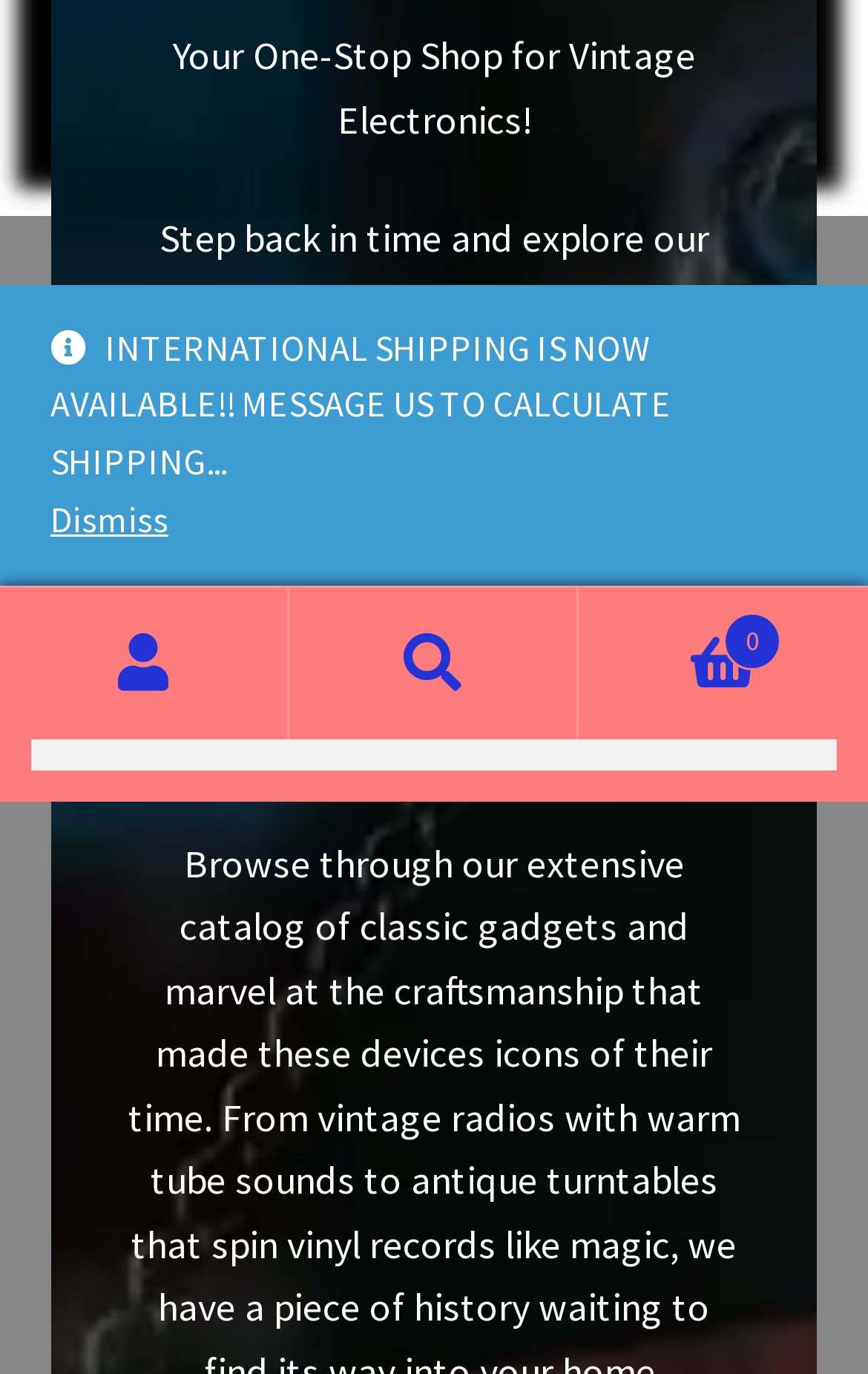Determine the bounding box of the UI component based on this description: "John Yinger". The bounding box coordinates should be four float values between 0 and 1, i.e., [left, top, right, bottom].

None